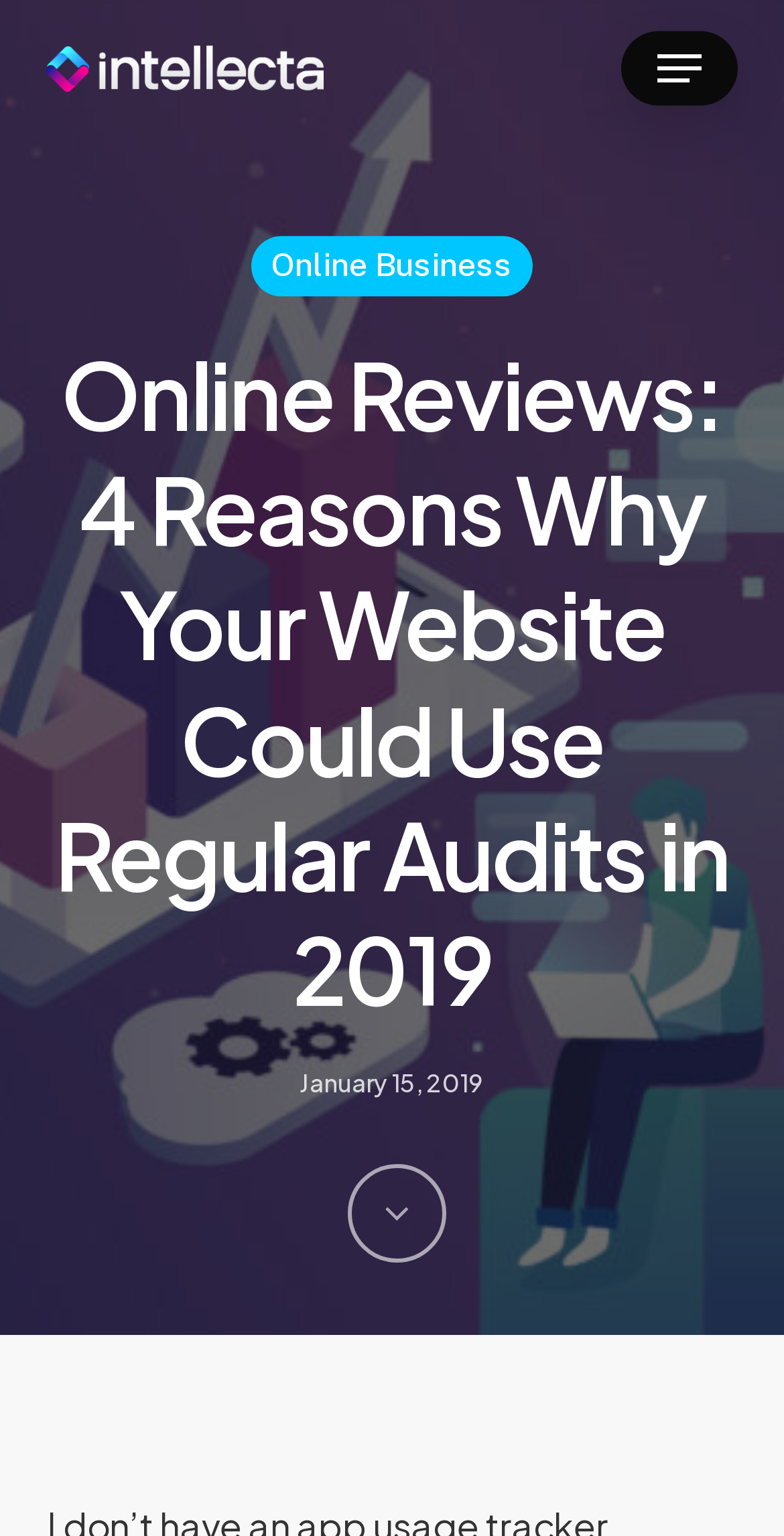What is the purpose of the button with the text 'Navigation Menu'?
Please give a detailed and elaborate answer to the question based on the image.

The button with the text 'Navigation Menu' is likely used to open or expand the navigation menu on the webpage. This can be inferred from the text on the button and its position on the webpage.